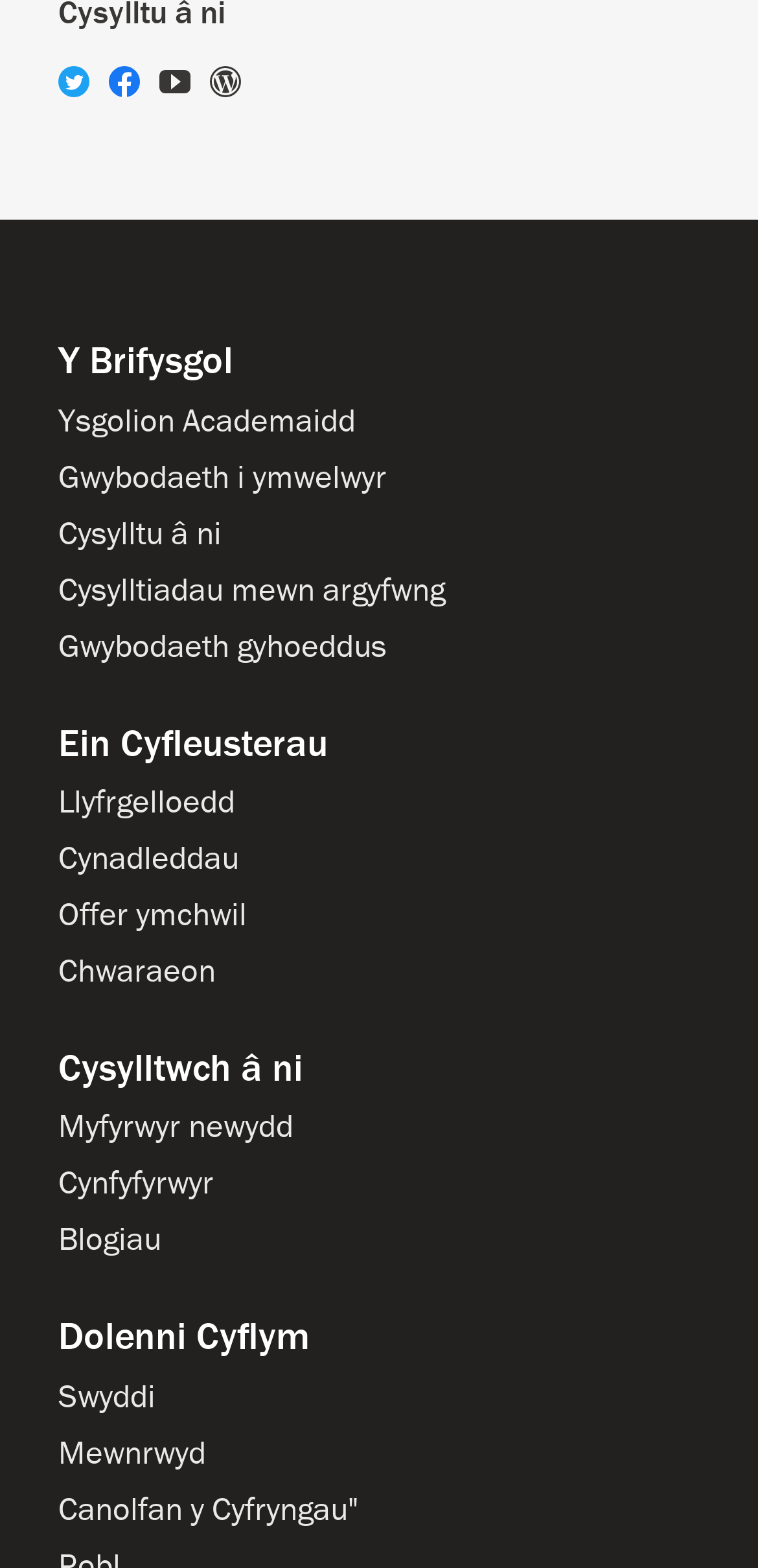Please specify the bounding box coordinates of the clickable region necessary for completing the following instruction: "Donate via PayPal". The coordinates must consist of four float numbers between 0 and 1, i.e., [left, top, right, bottom].

None